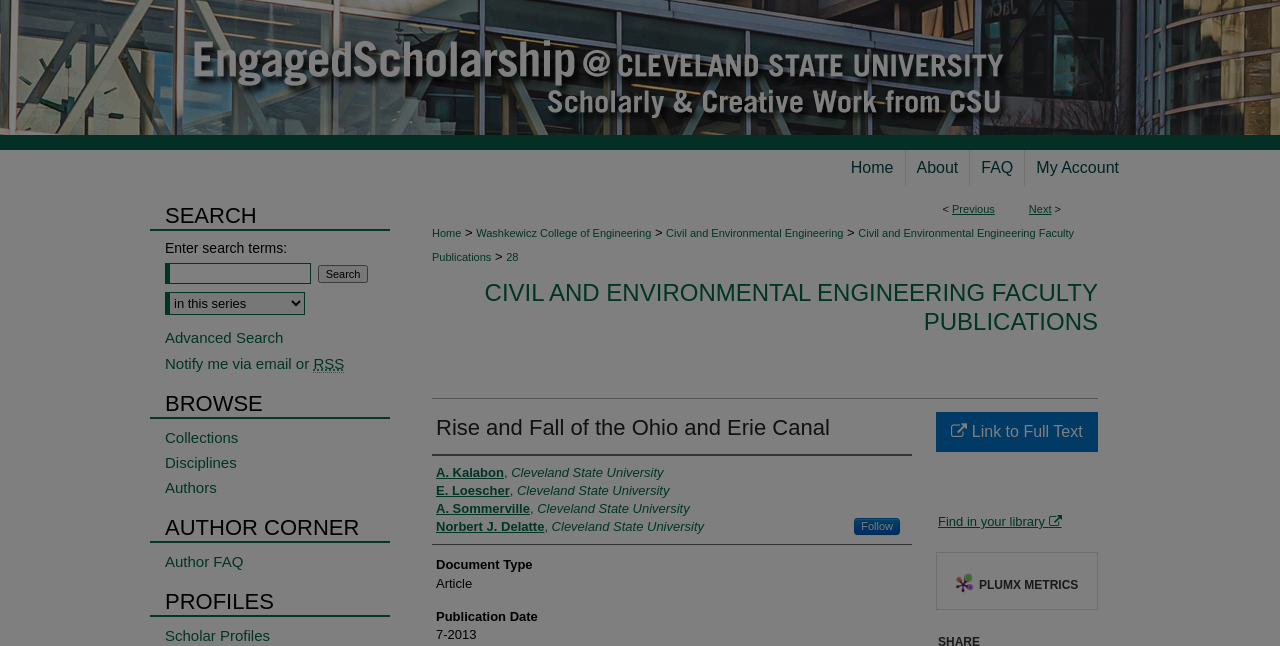Please analyze the image and give a detailed answer to the question:
What is the link to access the full text of the publication?

I found the link to access the full text of the publication by looking at the link element with the text 'Link to Full Text' which is located below the publication title.